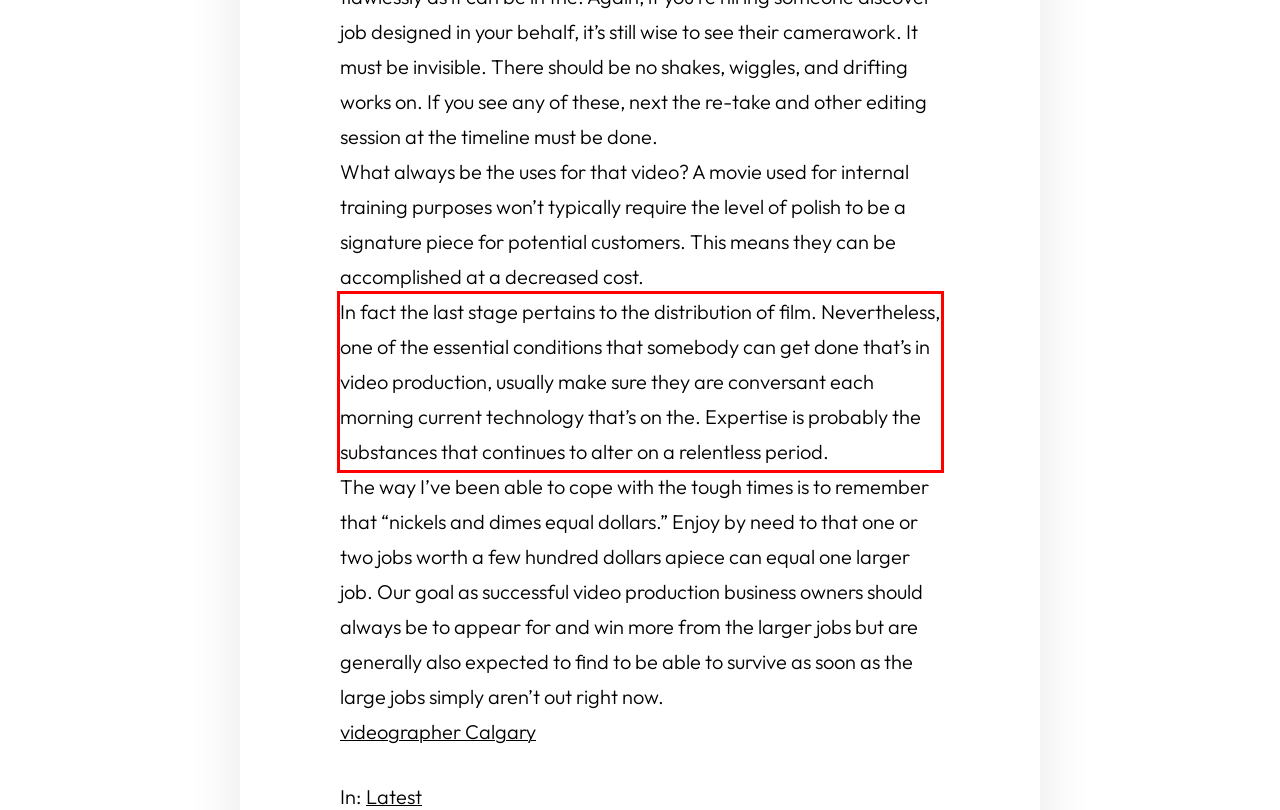You are presented with a screenshot containing a red rectangle. Extract the text found inside this red bounding box.

In fact the last stage pertains to the distribution of film. Nevertheless, one of the essential conditions that somebody can get done that’s in video production, usually make sure they are conversant each morning current technology that’s on the. Expertise is probably the substances that continues to alter on a relentless period.